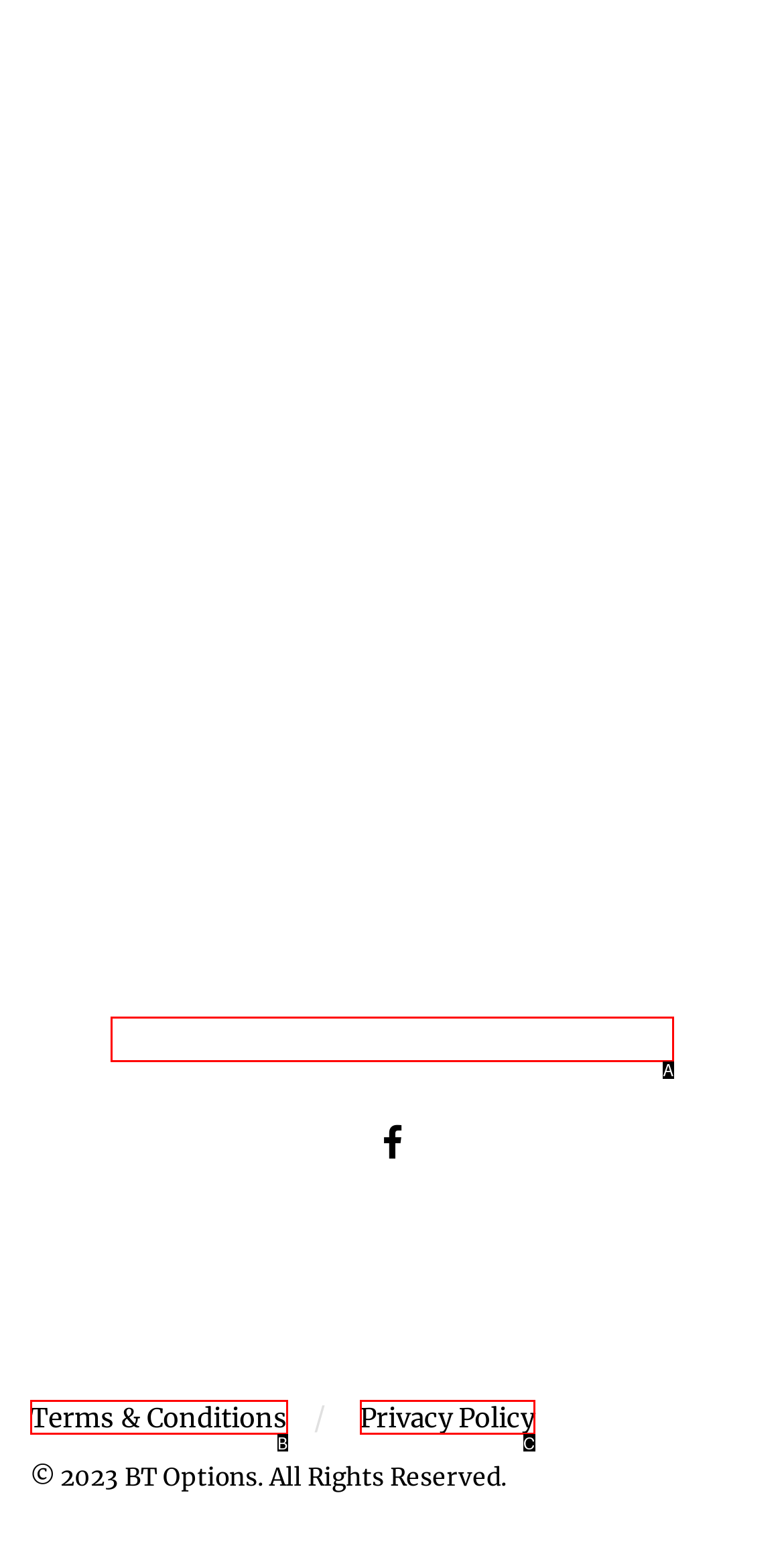Determine which HTML element best suits the description: alt="exlpore-sri-lanka-logo". Reply with the letter of the matching option.

A